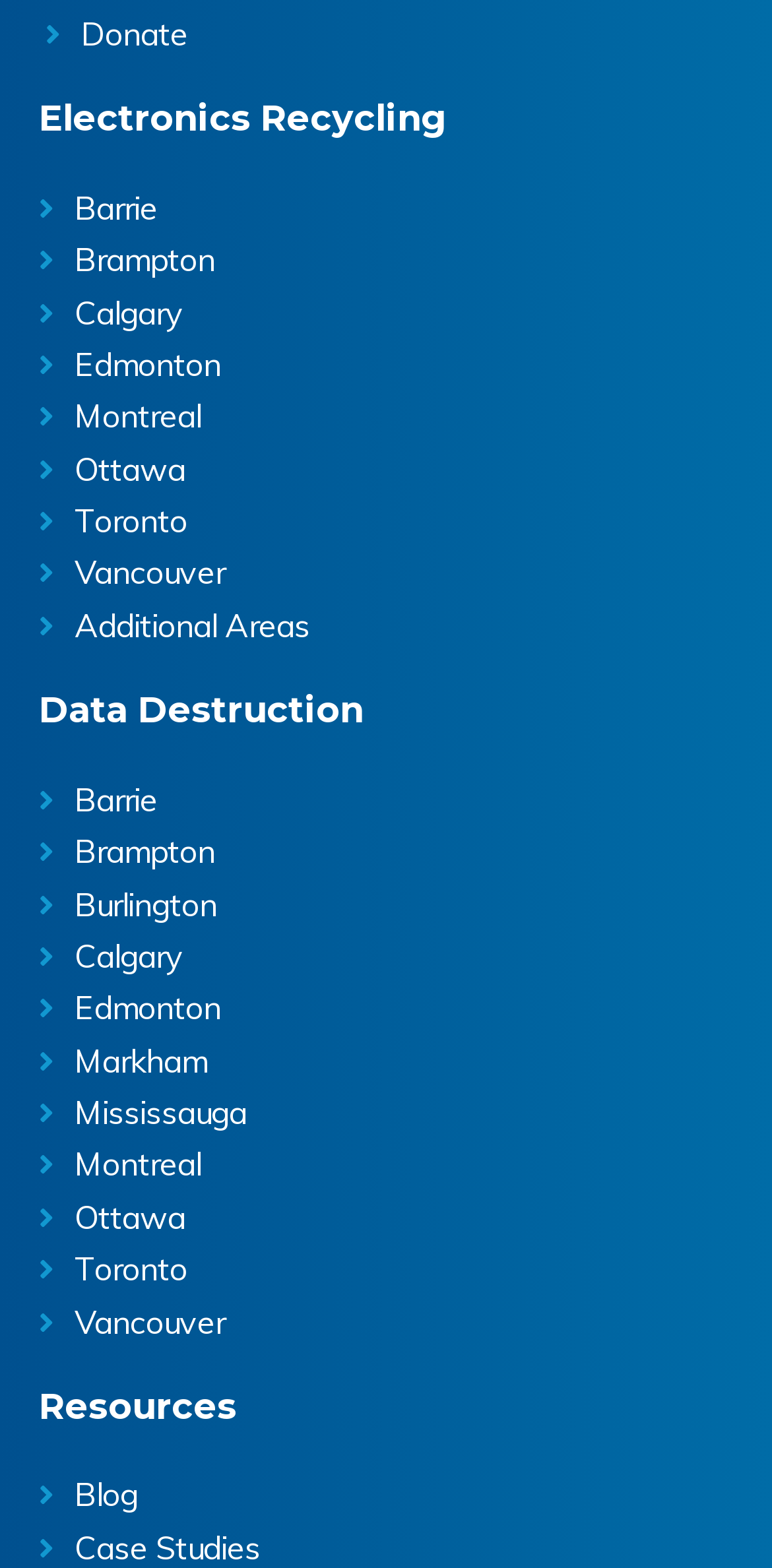Given the element description "Barrie" in the screenshot, predict the bounding box coordinates of that UI element.

[0.05, 0.12, 0.204, 0.145]